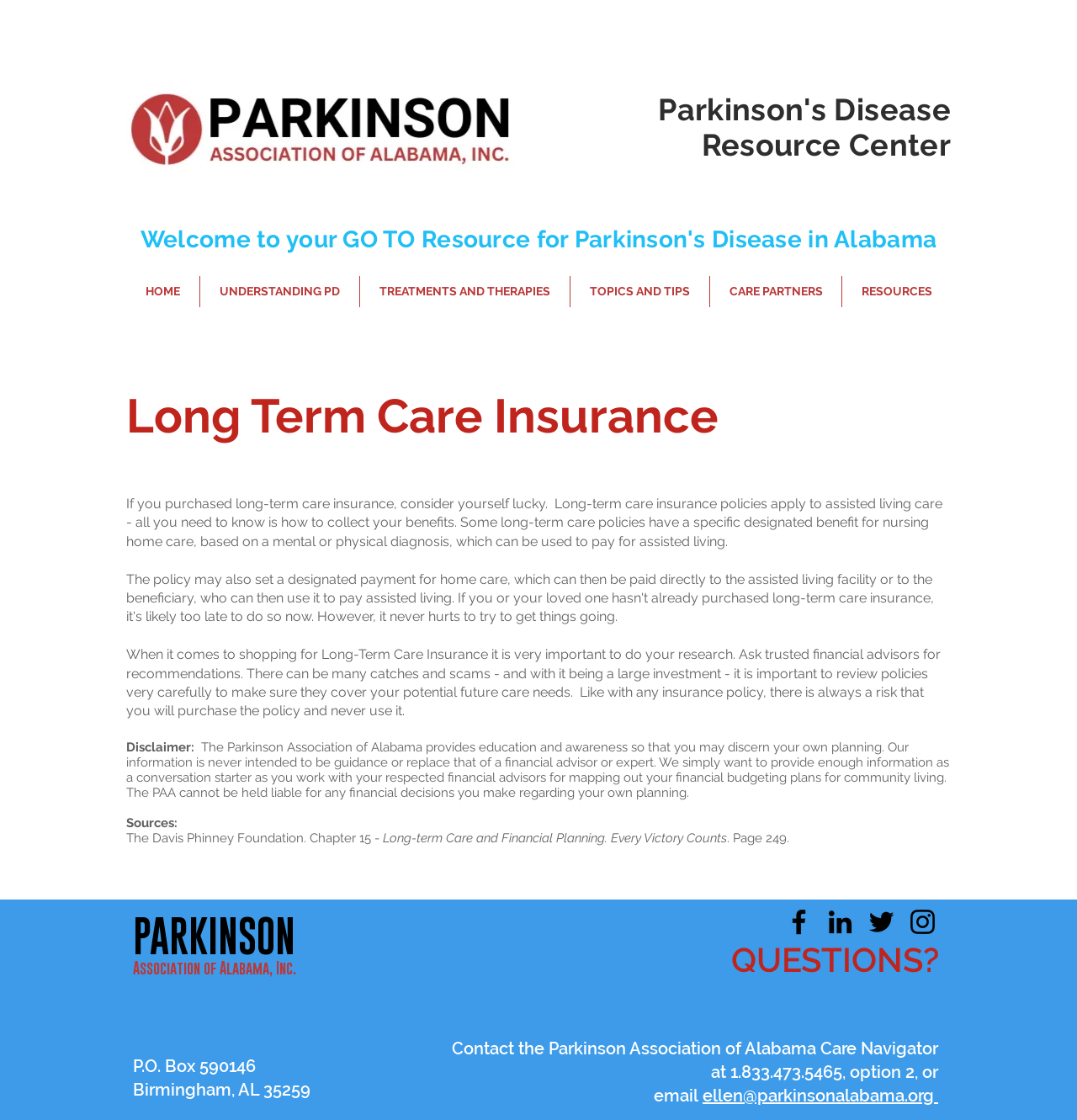What is the topic of Chapter 15 mentioned on the page?
Give a single word or phrase as your answer by examining the image.

Long-term Care and Financial Planning